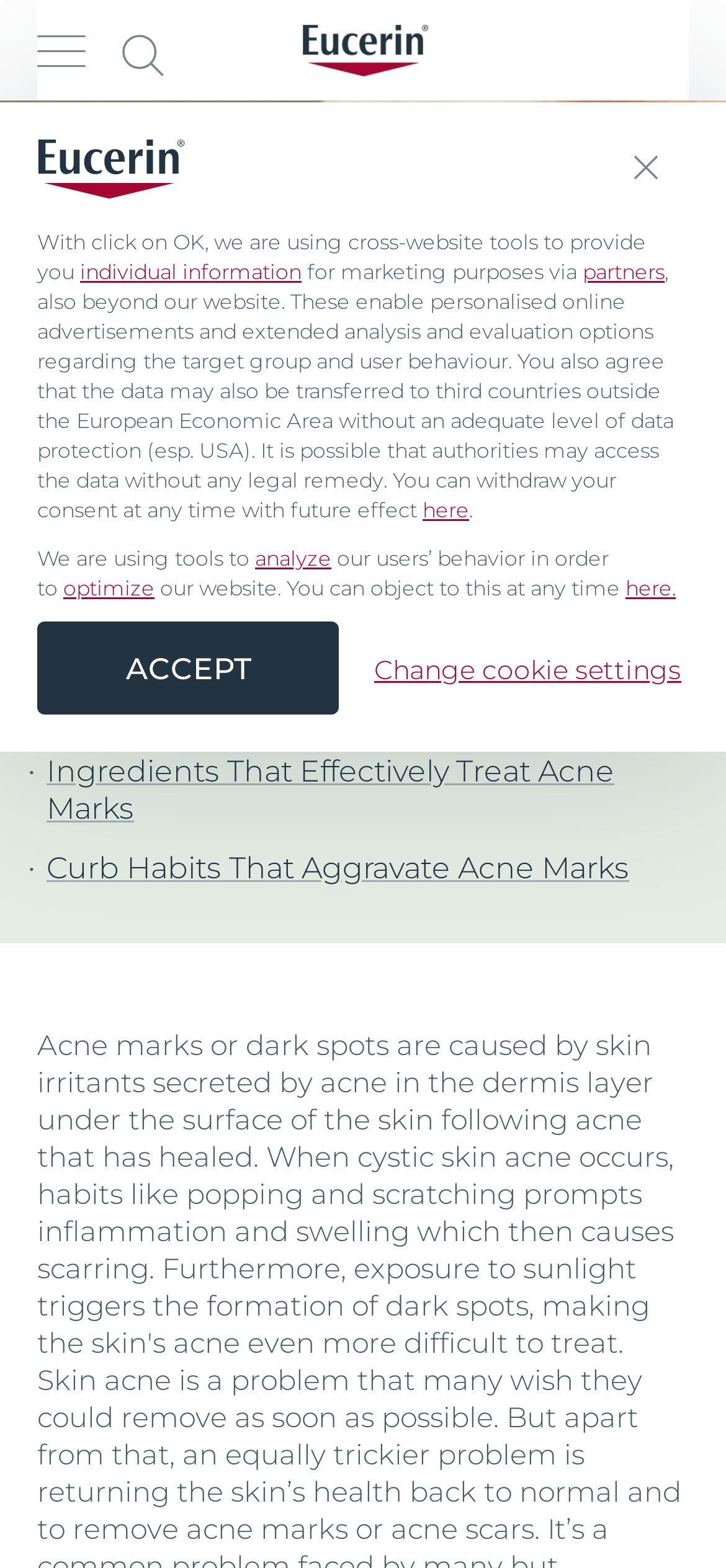From the element description: "Acne prone skin", extract the bounding box coordinates of the UI element. The coordinates should be expressed as four float numbers between 0 and 1, in the order [left, top, right, bottom].

[0.364, 0.323, 0.669, 0.341]